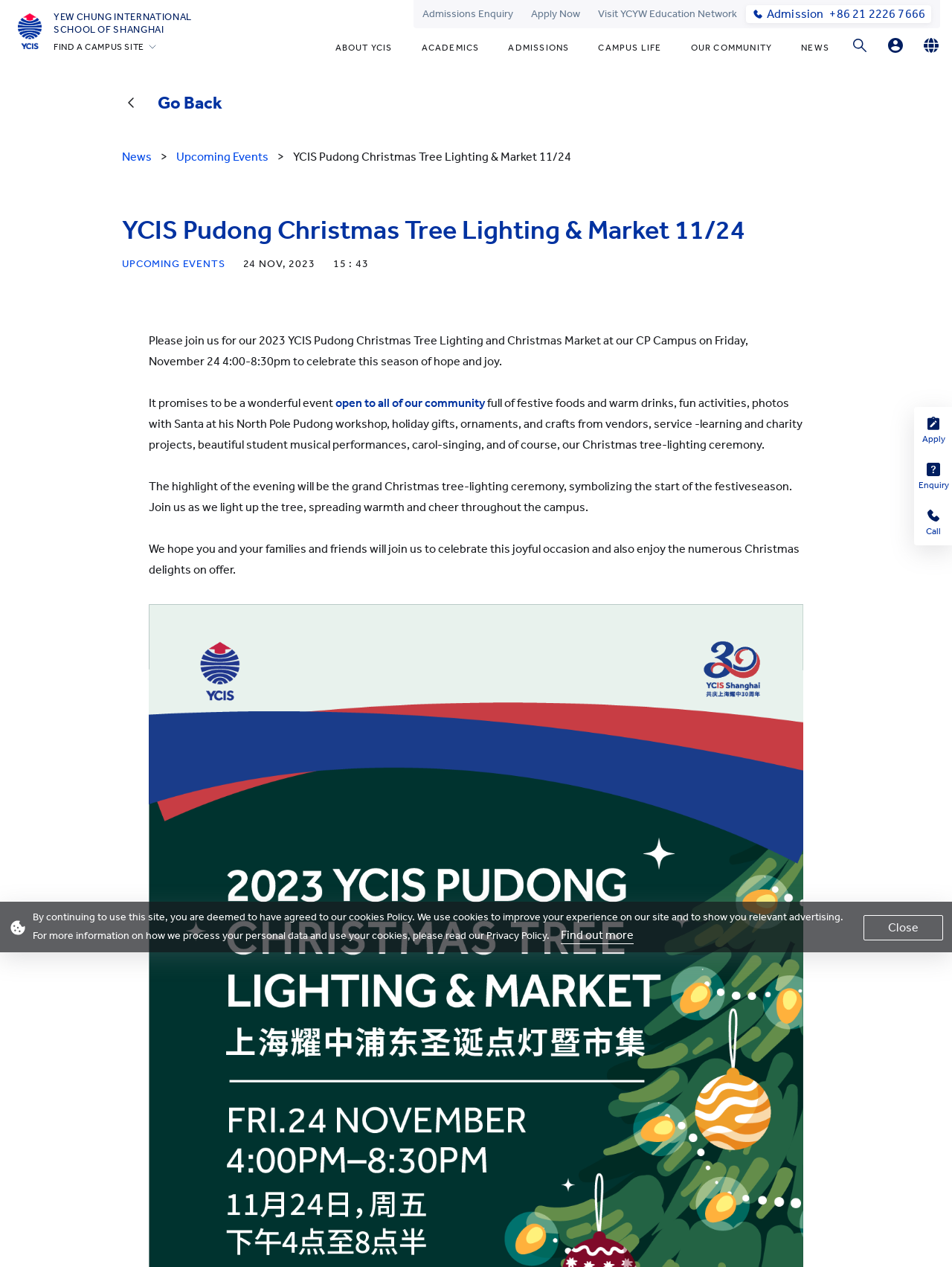Could you provide the bounding box coordinates for the portion of the screen to click to complete this instruction: "Filter by industry"?

None